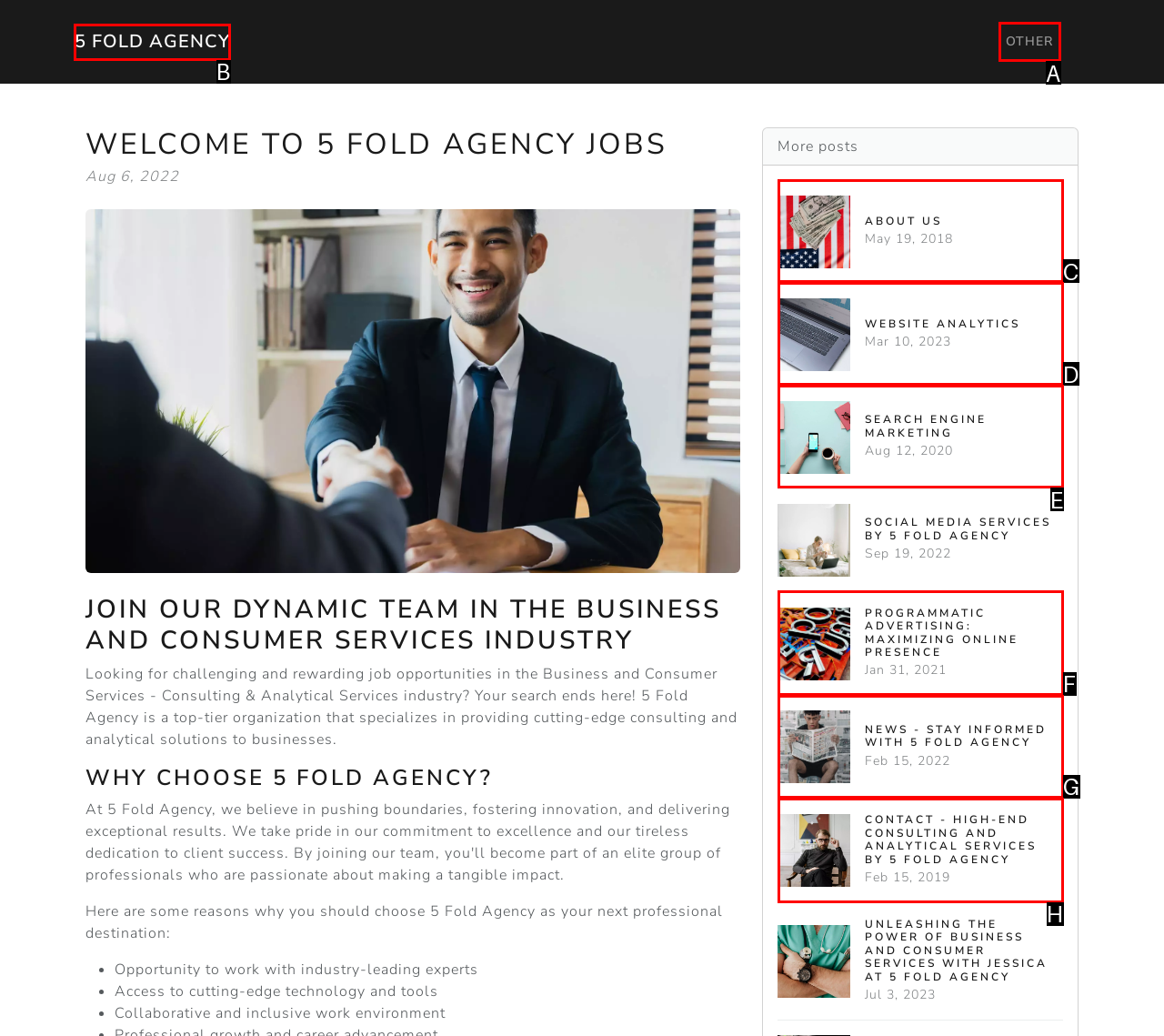Determine the letter of the UI element that you need to click to perform the task: Click on the '5 FOLD AGENCY' link.
Provide your answer with the appropriate option's letter.

B